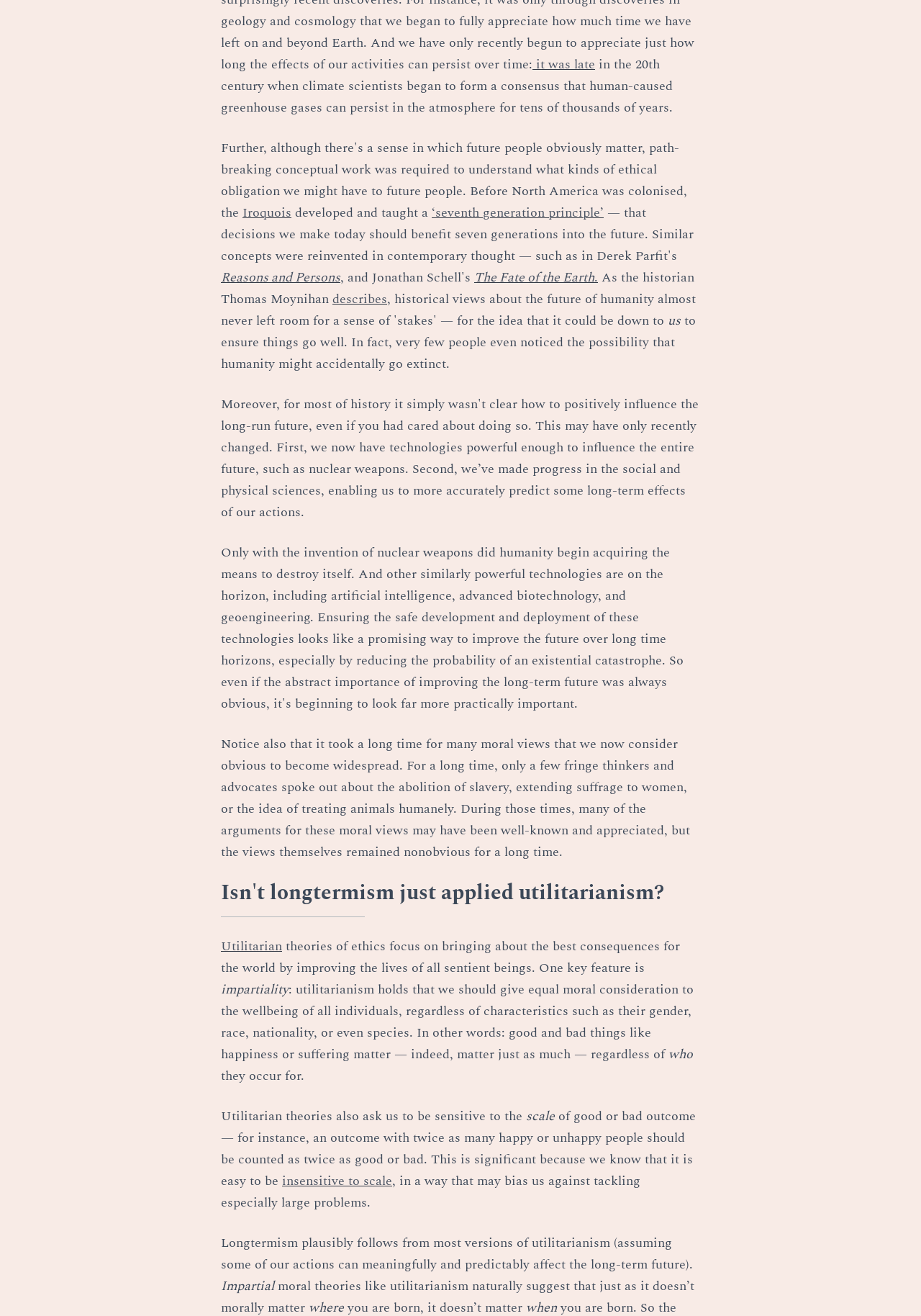Please determine the bounding box coordinates for the element with the description: "it was late".

[0.578, 0.041, 0.646, 0.056]